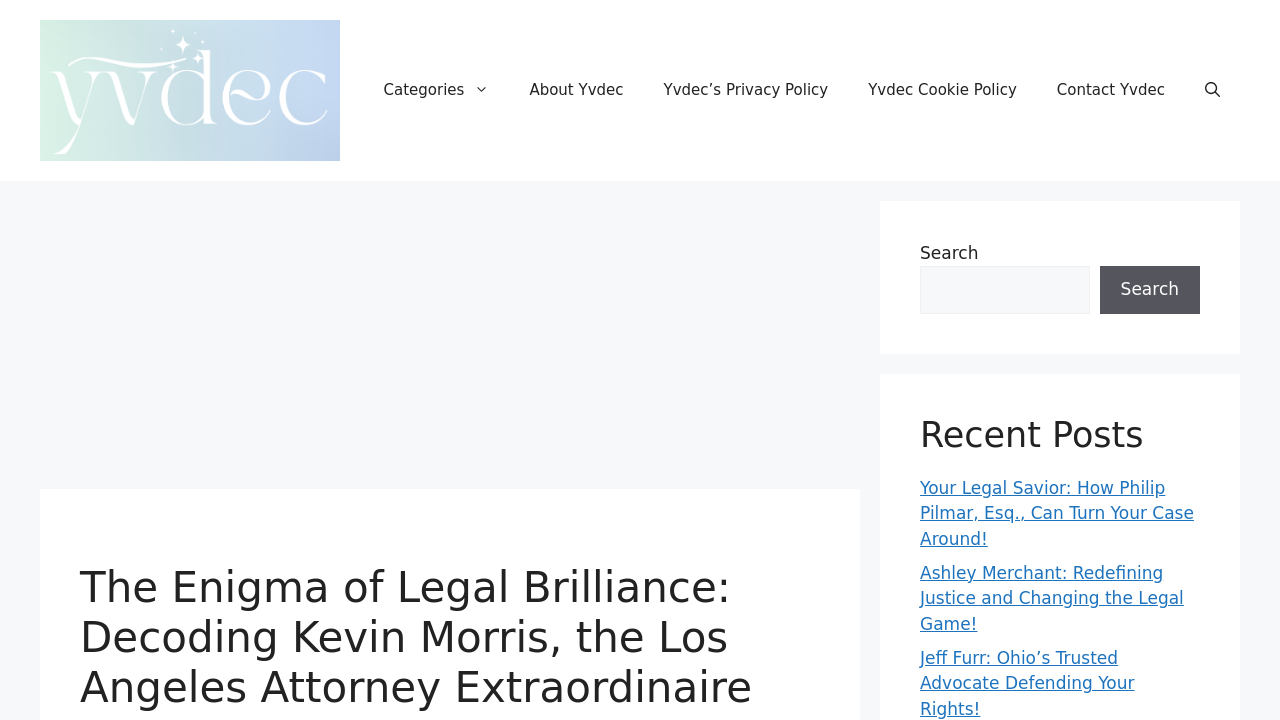Locate the primary headline on the webpage and provide its text.

The Enigma of Legal Brilliance: Decoding Kevin Morris, the Los Angeles Attorney Extraordinaire